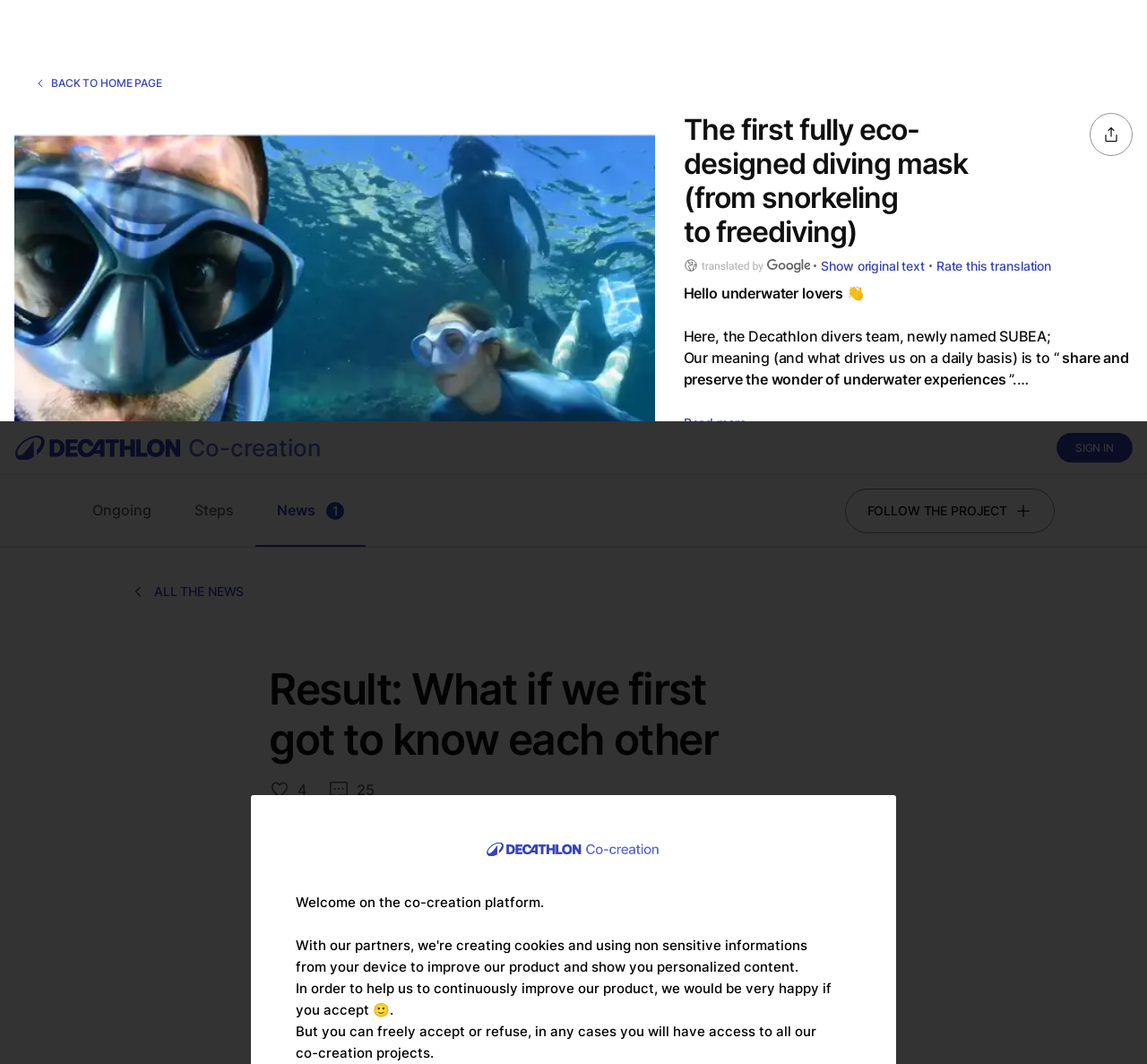Give a detailed overview of the webpage's appearance and contents.

This webpage appears to be a co-creation platform for a diving mask project. At the top, there is a dialog box with a title "Welcome to Decathlon SE! Consent Management" that takes up about a quarter of the screen. Inside the dialog box, there is a logo, a welcome message, and three buttons: "Learn More: Configure your consents", "Disagree and close", and "Agree and close".

Below the dialog box, there is a navigation menu with links to "Co-creation" and a "SIGN IN" button at the top right corner. The main content area has a heading "Result: What if we first got to know each other" and a brief introduction to the project. There are five buttons: "Ongoing", "Steps", "News 1", "FOLLOW THE PROJECT", and "ALL THE NEWS".

The main content area also displays a message from the project creator, thanking users for their responses and explaining the next steps in the project. The message is divided into four paragraphs, with an image inserted between the third and fourth paragraphs. There are also three buttons at the bottom: "Translate with Google", "Show original text", and "Rate this translation".

On the right side of the main content area, there is a column with a heading "25" and a link to "Translate with Google". Overall, the webpage has a clean and organized layout, with clear headings and concise text.